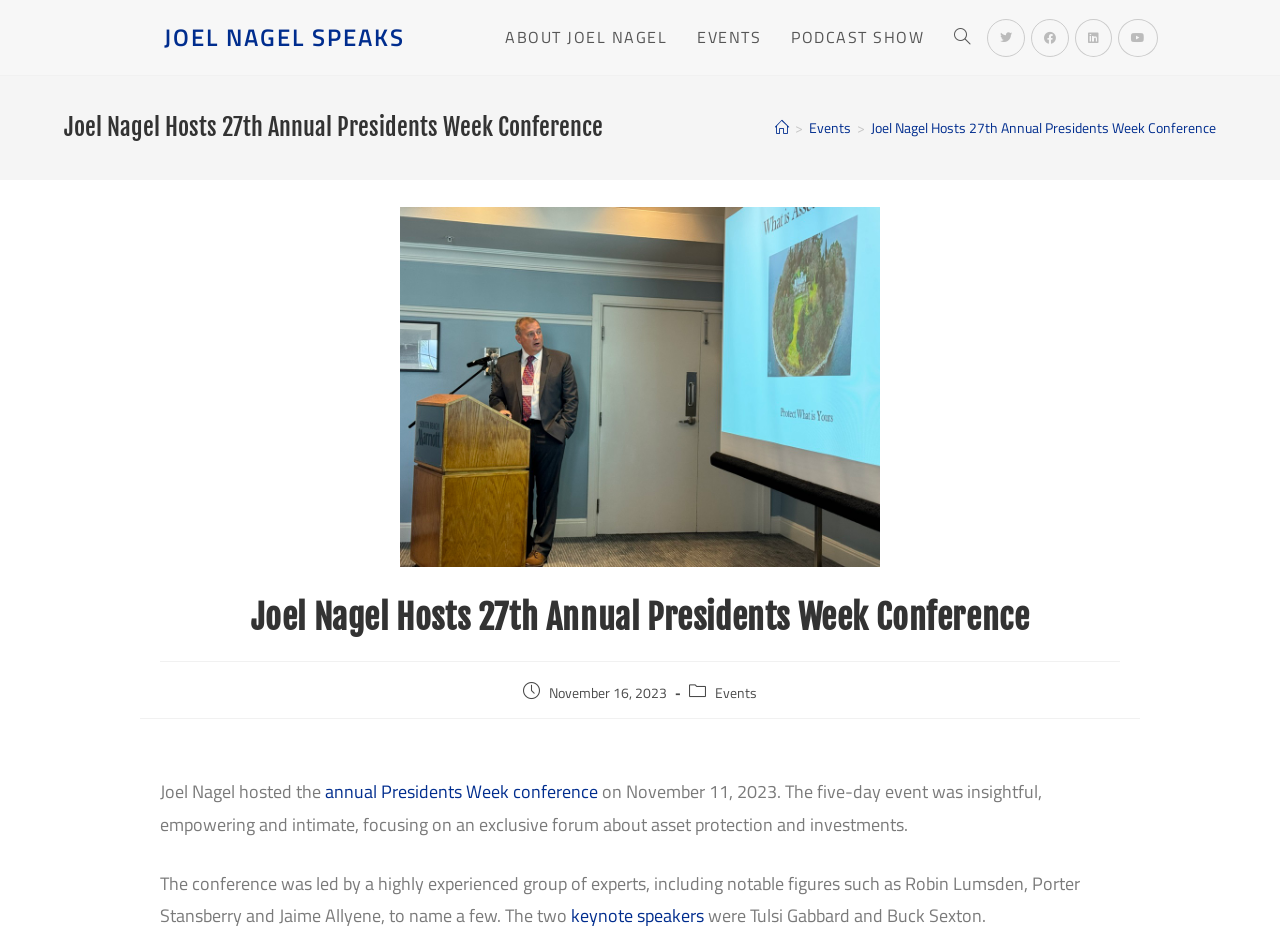Identify the bounding box coordinates for the element you need to click to achieve the following task: "View events". The coordinates must be four float values ranging from 0 to 1, formatted as [left, top, right, bottom].

[0.533, 0.0, 0.606, 0.081]